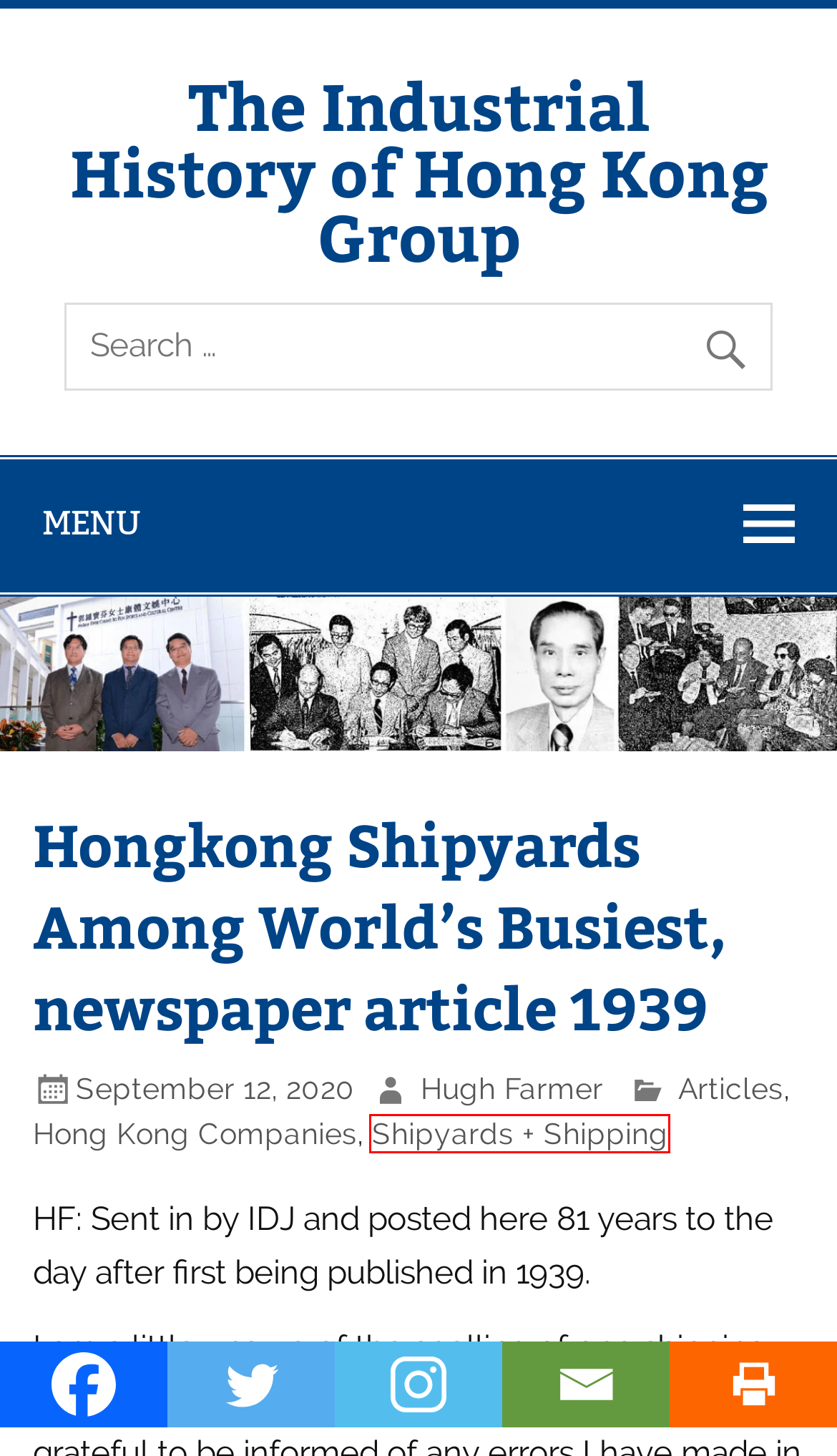Given a screenshot of a webpage with a red bounding box highlighting a UI element, choose the description that best corresponds to the new webpage after clicking the element within the red bounding box. Here are your options:
A. Hong Kong Companies – The Industrial History of Hong Kong Group
B. The Industrial History of Hong Kong Group
C. Shipyards + Shipping – The Industrial History of Hong Kong Group
D. 57 Kwong Sang Hong Ltd warehouse, 192 Hennessy Road – The Industrial History of Hong Kong Group
E. Indo-China Steam Navigation Company 1873-1974 – The Industrial History of Hong Kong Group
F. Σχεδίαση ιστοσελίδων και εφαρμογές γραφιστικής — Runaway — Σύρος, Κυκλάδες
G. Redcorner IT | IT services in HK
H. Articles – The Industrial History of Hong Kong Group

C